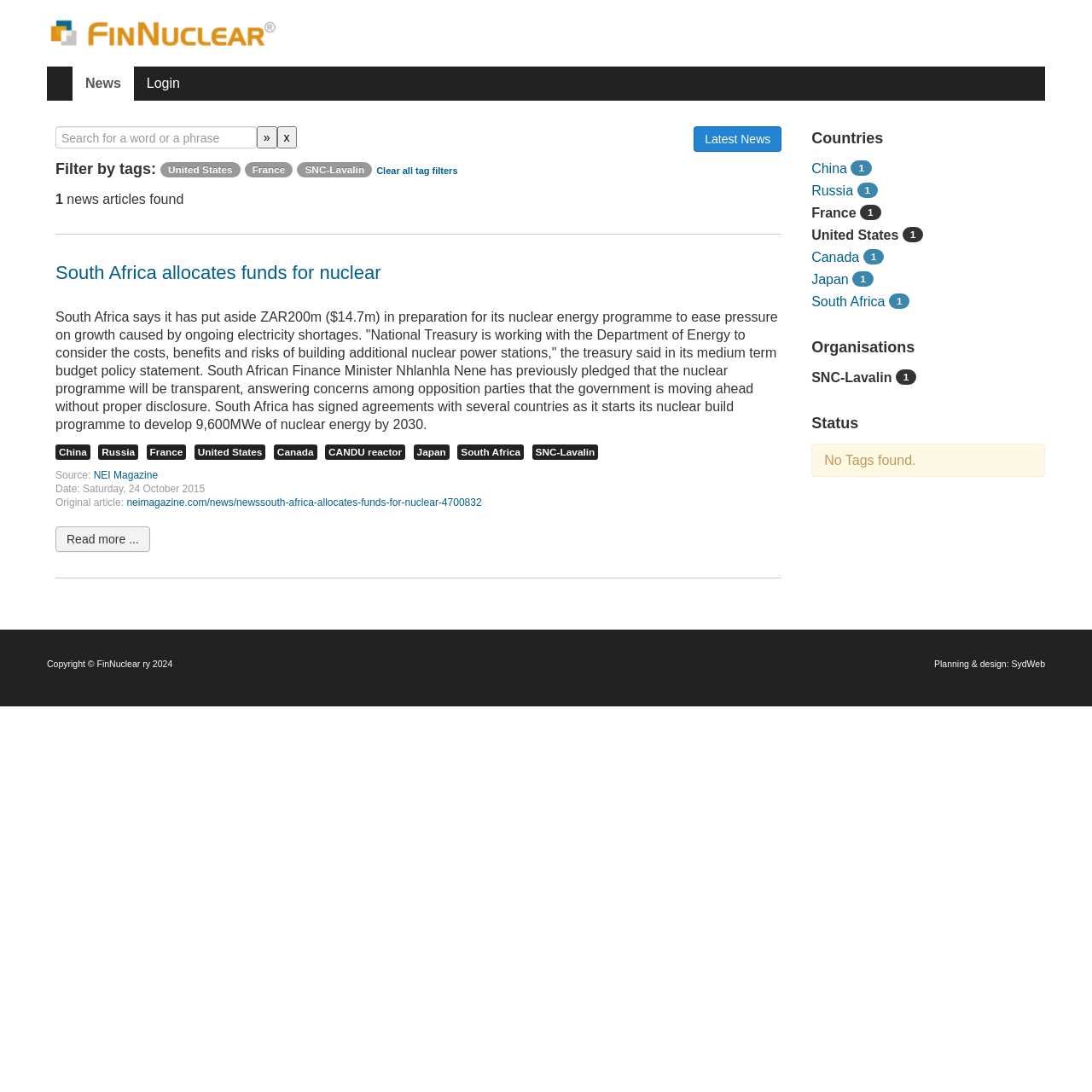Identify the bounding box coordinates of the section that should be clicked to achieve the task described: "Search for news".

[0.051, 0.116, 0.235, 0.136]